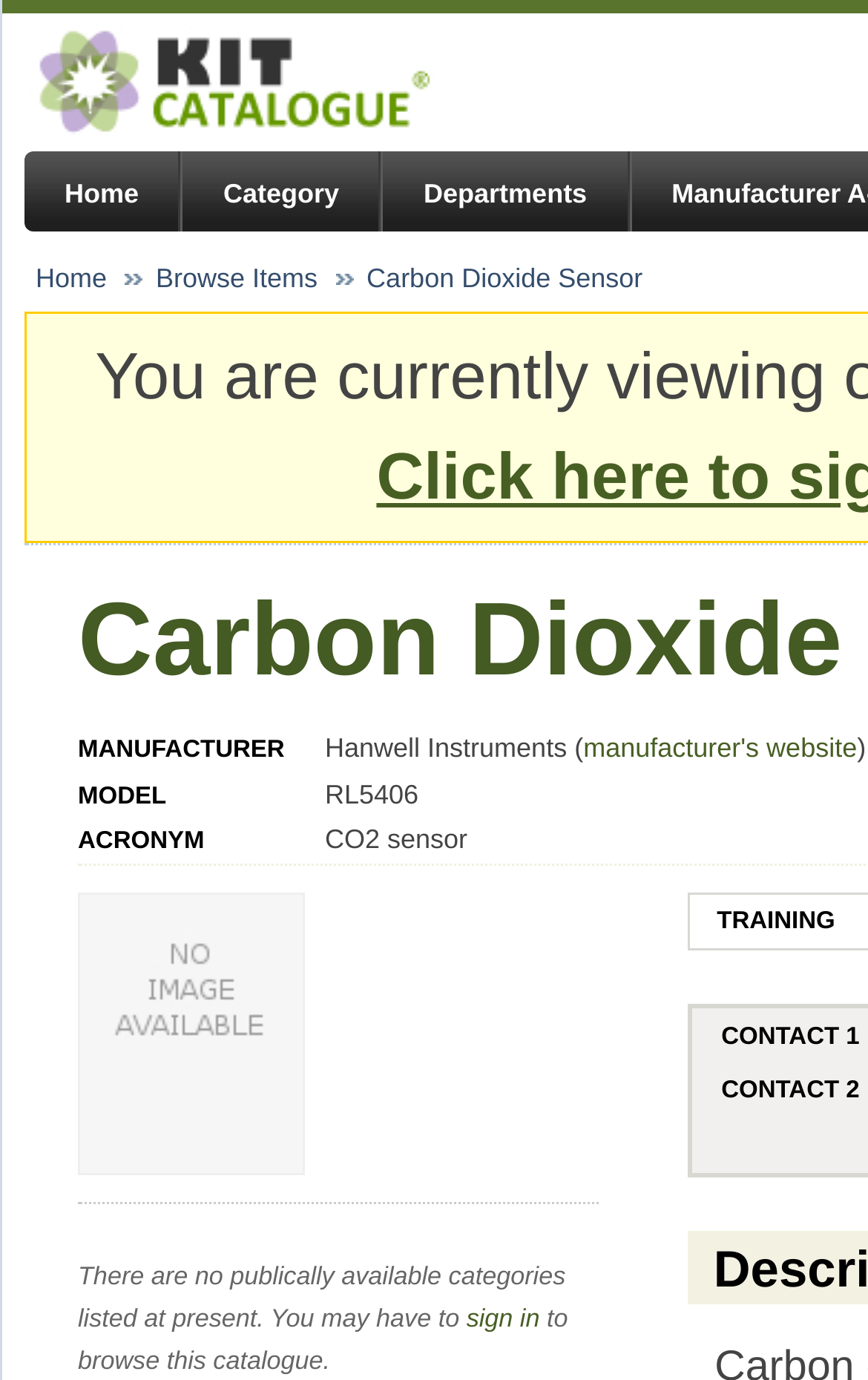What action is required to browse the catalogue? Please answer the question using a single word or phrase based on the image.

Sign in